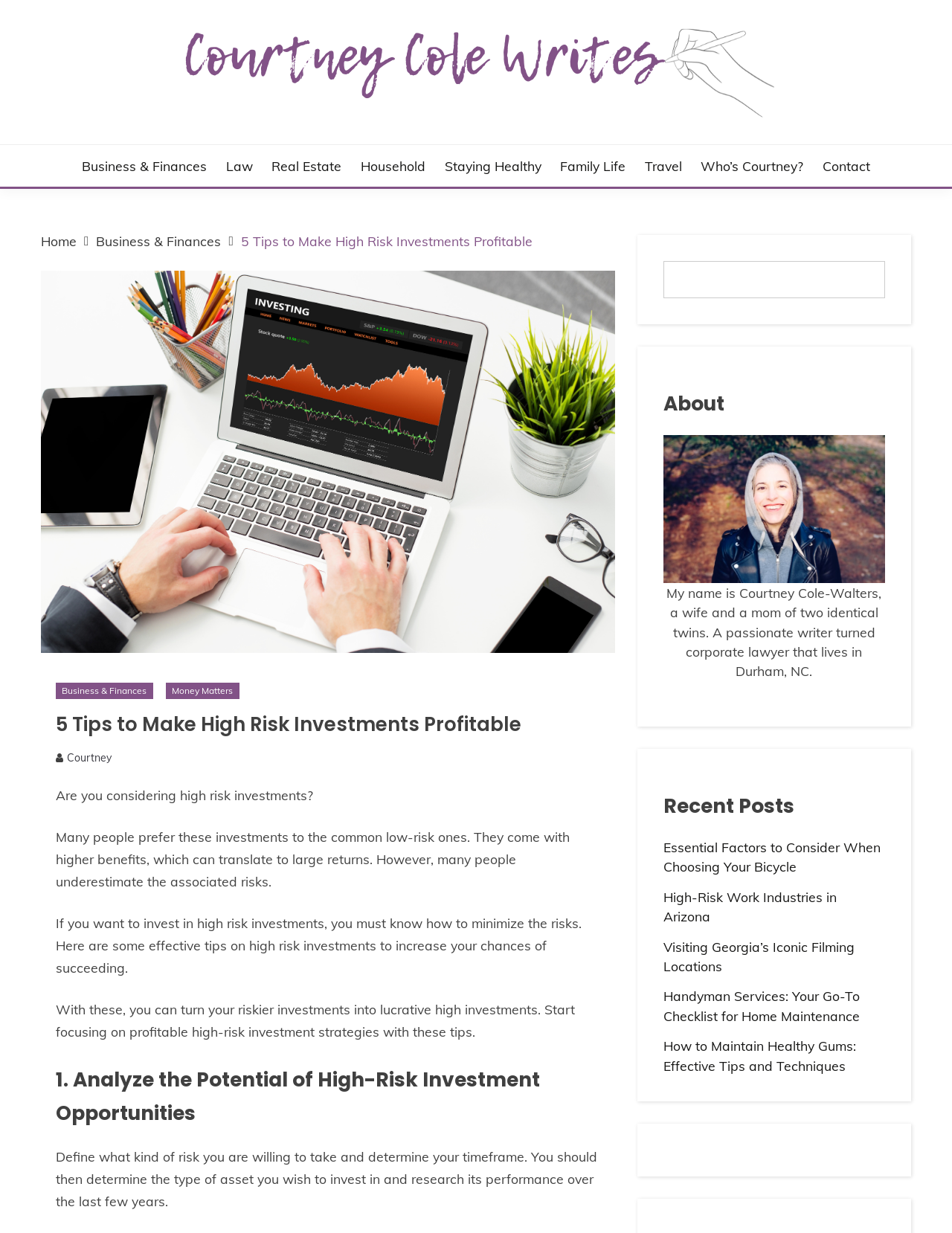Given the description "parent_node: Skip to content", provide the bounding box coordinates of the corresponding UI element.

[0.941, 0.729, 0.977, 0.754]